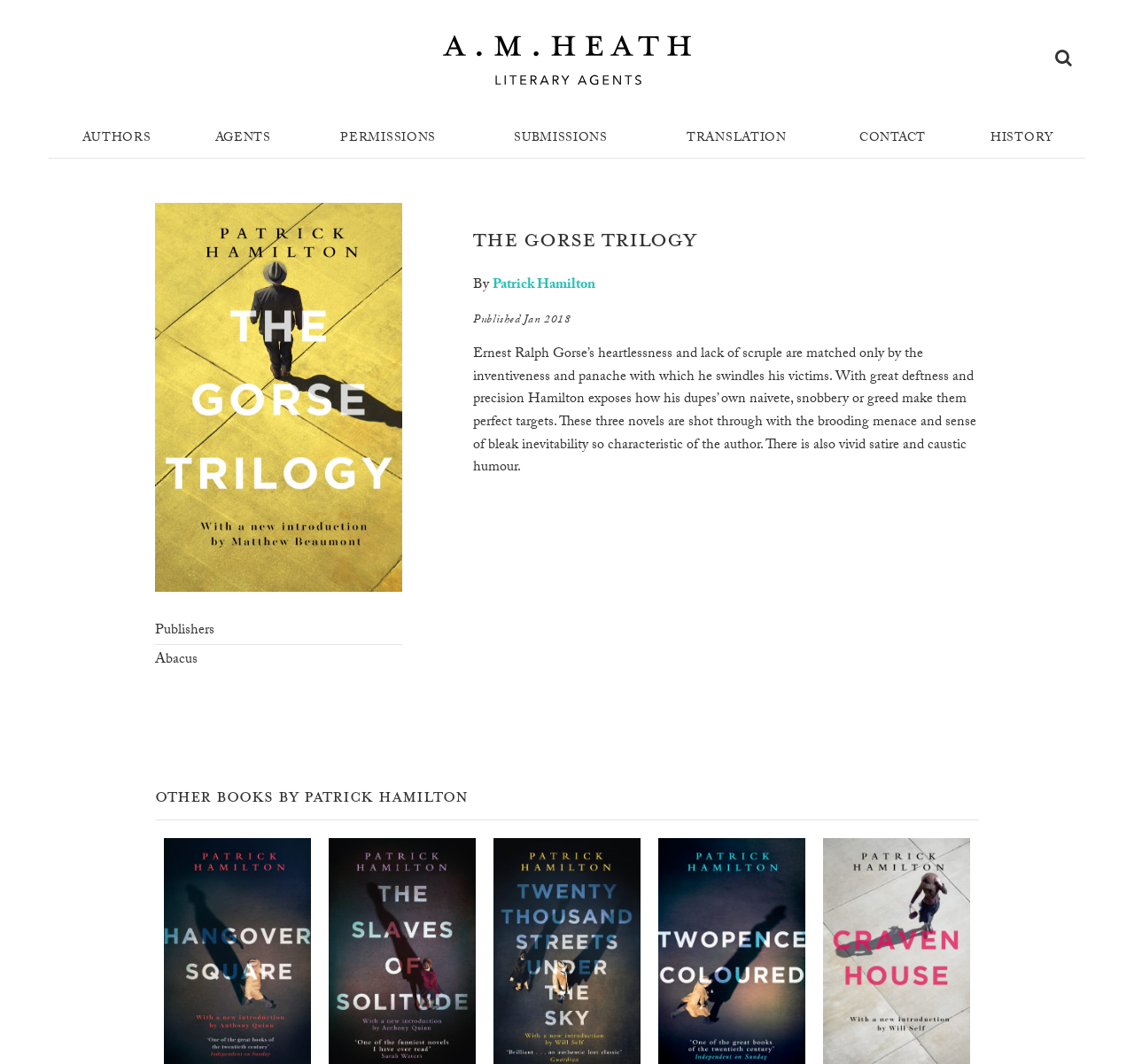Please locate the bounding box coordinates of the element that needs to be clicked to achieve the following instruction: "Check other books by Patrick Hamilton". The coordinates should be four float numbers between 0 and 1, i.e., [left, top, right, bottom].

[0.137, 0.736, 0.863, 0.771]